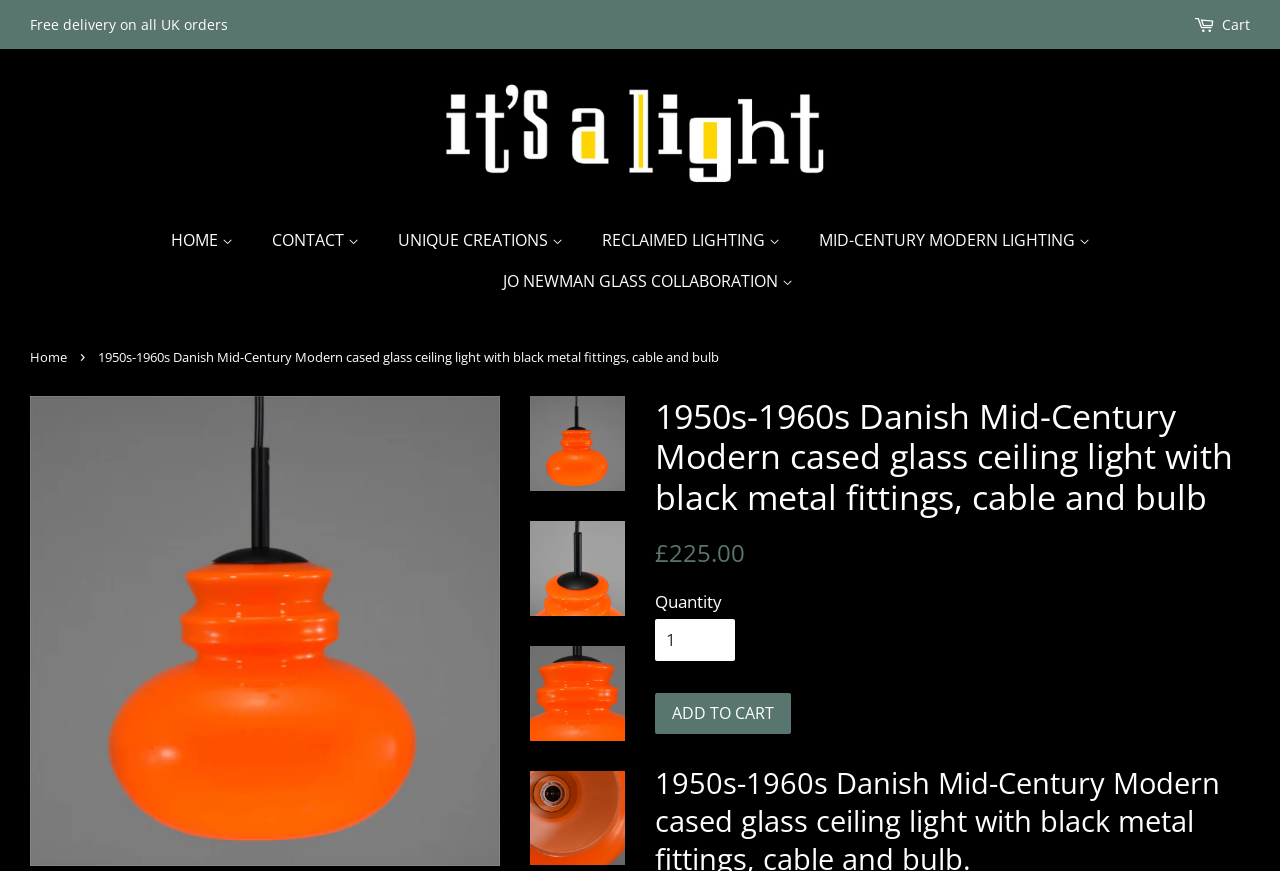Provide a one-word or one-phrase answer to the question:
What is the style of the ceiling light?

Mid-Century Modern